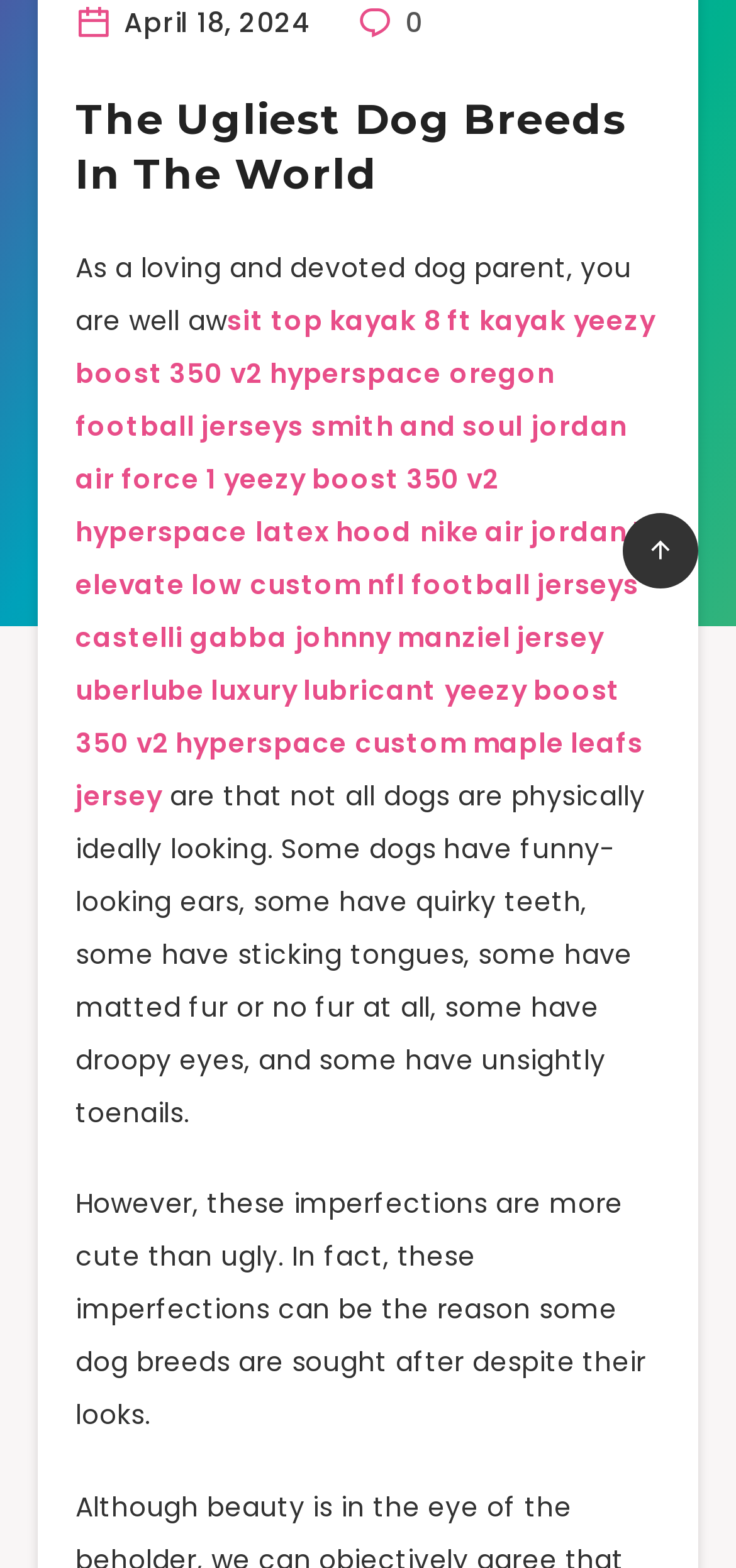Using the element description: "yeezy boost 350 v2 hyperspace", determine the bounding box coordinates for the specified UI element. The coordinates should be four float numbers between 0 and 1, [left, top, right, bottom].

[0.103, 0.192, 0.891, 0.25]